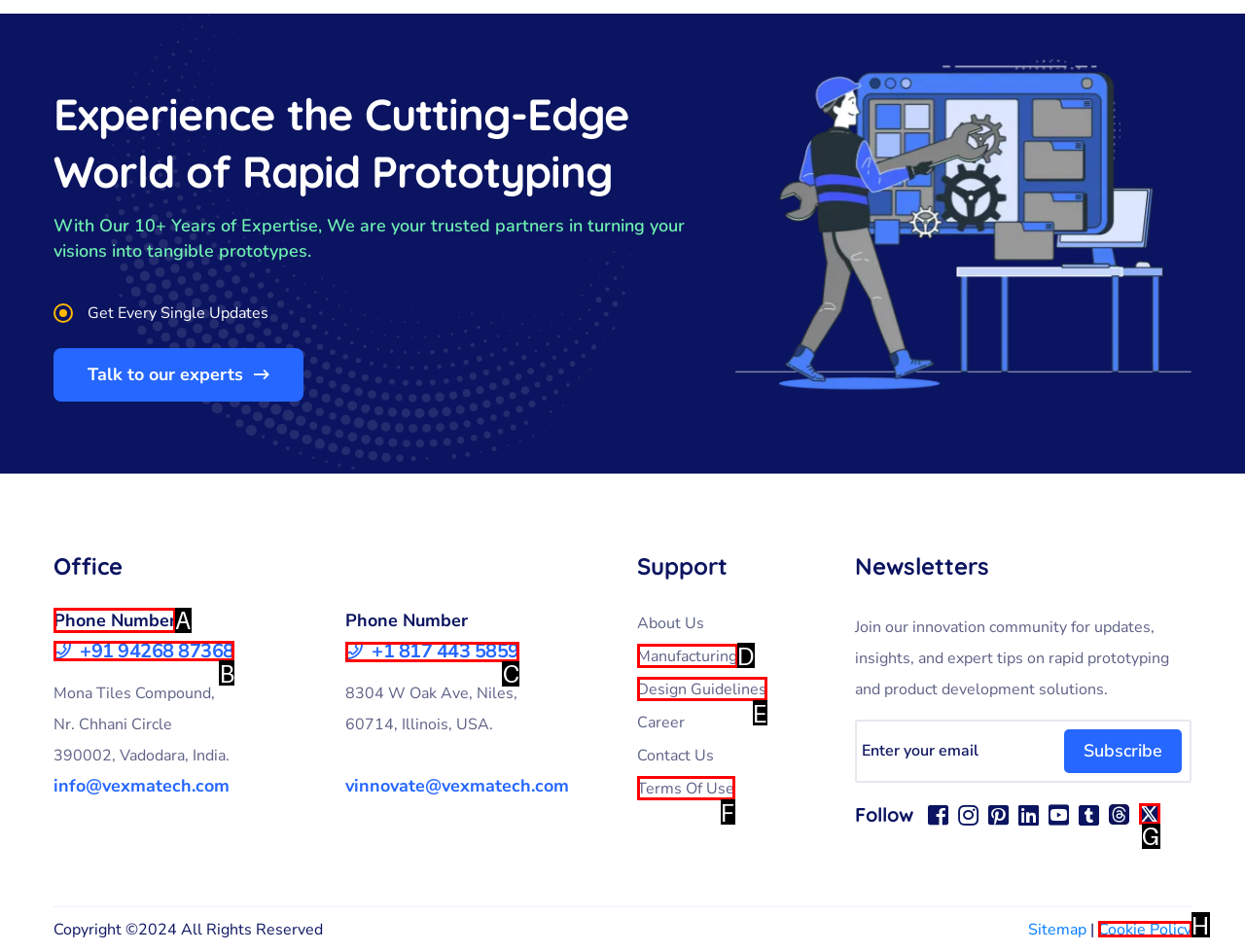Determine the letter of the UI element that will complete the task: Get phone number
Reply with the corresponding letter.

A